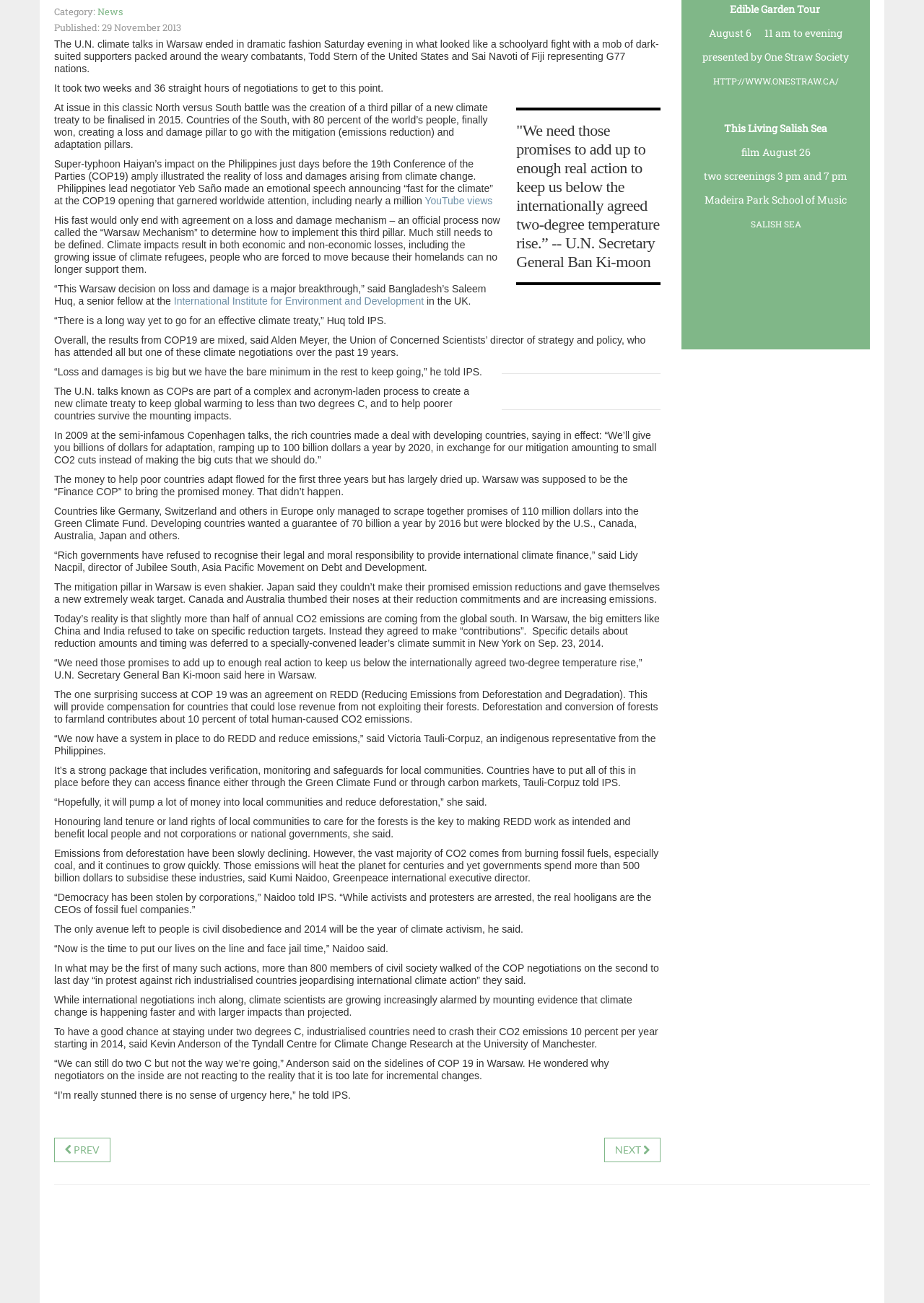Using the given element description, provide the bounding box coordinates (top-left x, top-left y, bottom-right x, bottom-right y) for the corresponding UI element in the screenshot: YouTube views

[0.457, 0.15, 0.533, 0.158]